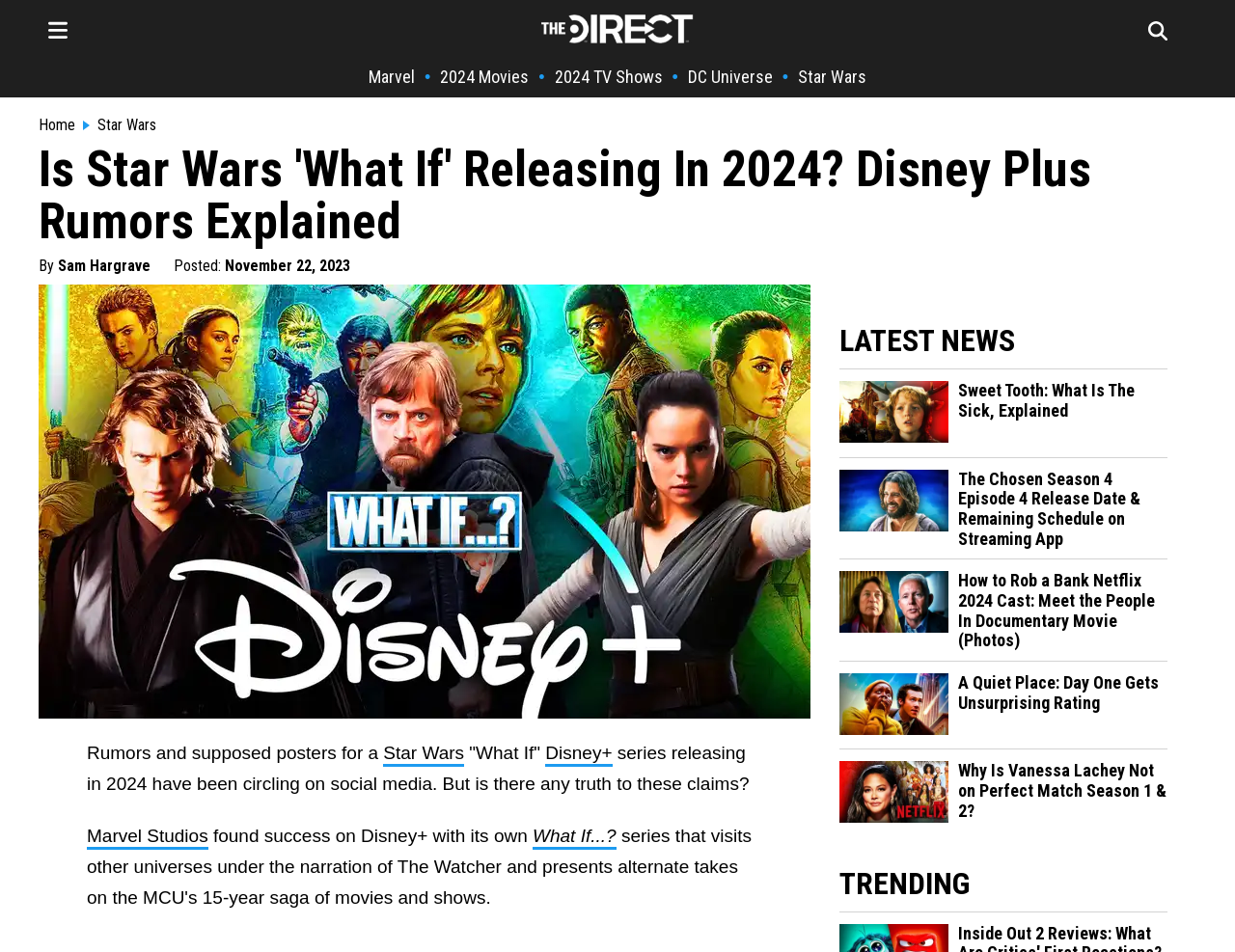Please identify the bounding box coordinates of the area that needs to be clicked to fulfill the following instruction: "Learn more about Sweet Tooth."

[0.68, 0.451, 0.768, 0.468]